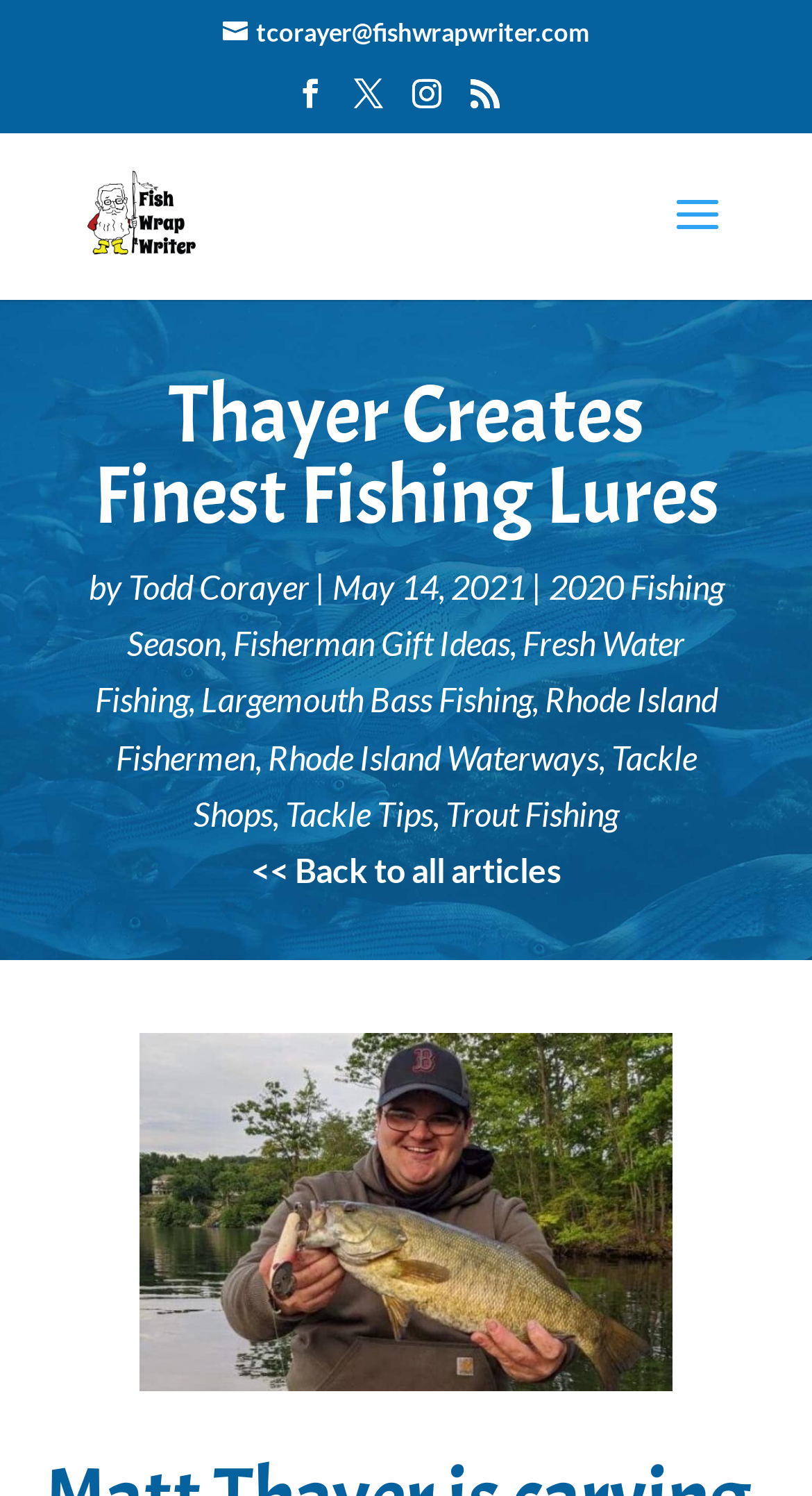Predict the bounding box coordinates of the area that should be clicked to accomplish the following instruction: "Read the article about Trout Fishing". The bounding box coordinates should consist of four float numbers between 0 and 1, i.e., [left, top, right, bottom].

[0.549, 0.53, 0.762, 0.556]